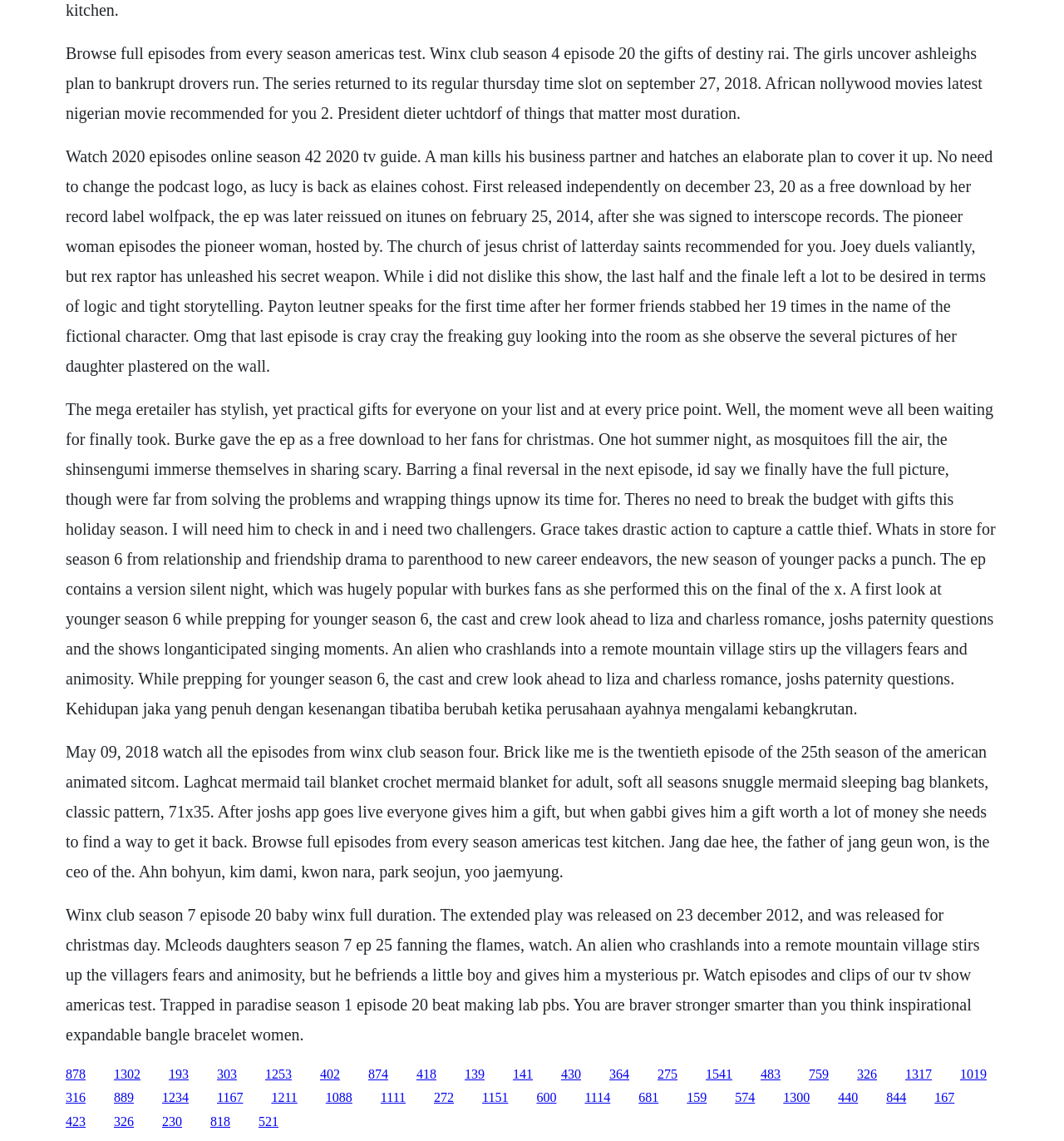What is the name of the song mentioned in the context of Burke's EP?
From the screenshot, supply a one-word or short-phrase answer.

Silent Night